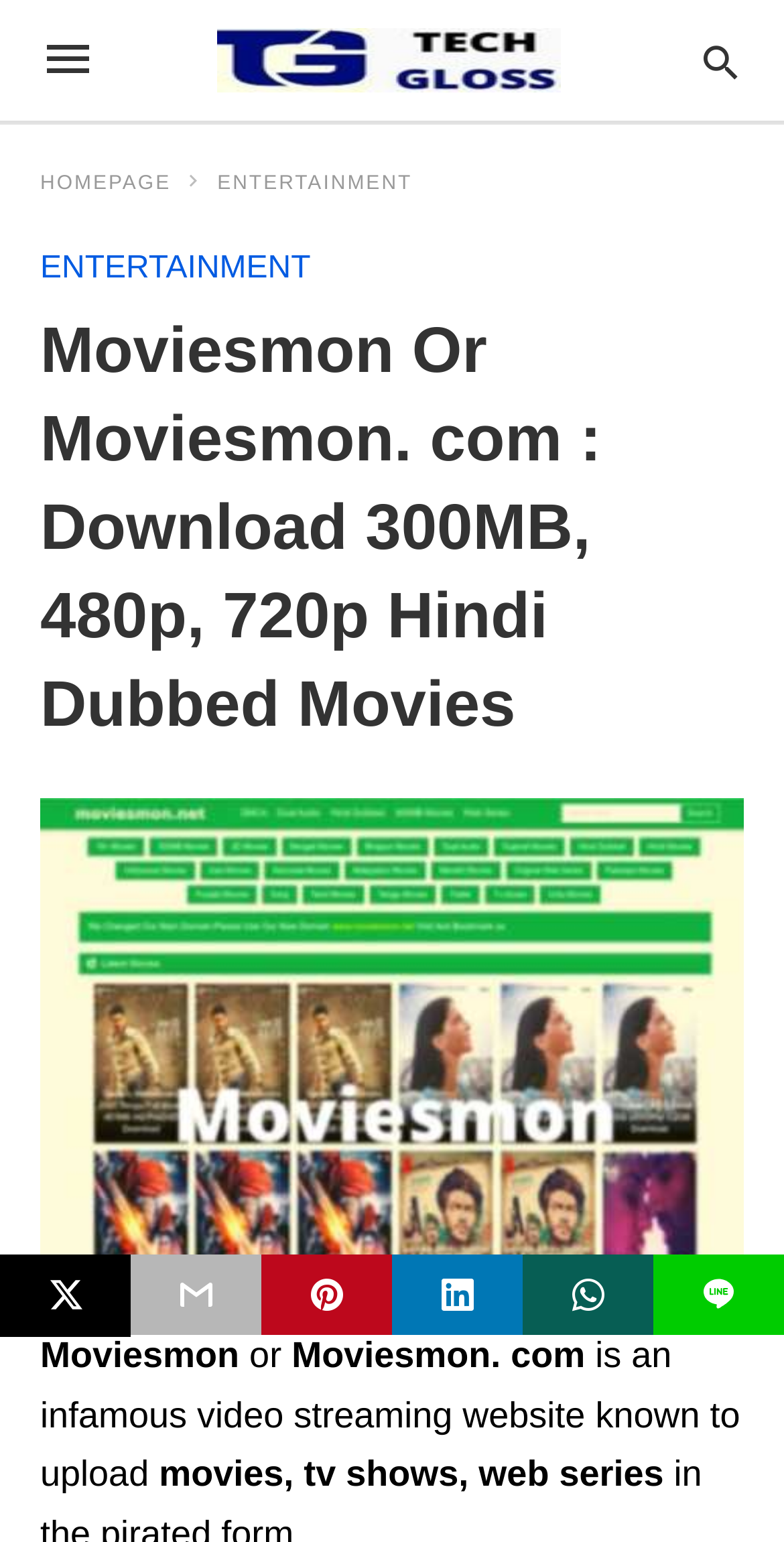Please specify the coordinates of the bounding box for the element that should be clicked to carry out this instruction: "share on Twitter". The coordinates must be four float numbers between 0 and 1, formatted as [left, top, right, bottom].

[0.0, 0.814, 0.167, 0.867]